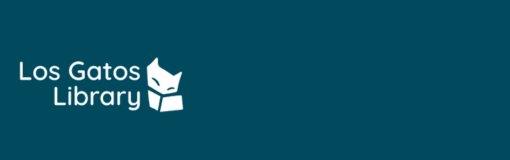Generate an in-depth description of the image.

The image features the logo of the Los Gatos Library. It presents a stylized depiction of a fox above an open book, symbolizing knowledge and exploration. Accompanying this imagery is the text "Los Gatos Library," elegantly positioned to the right of the graphic. The logo is set against a rich teal background, creating a vibrant contrast that emphasizes the library's commitment to education and community engagement. Overall, the design reflects a welcoming atmosphere, inviting individuals to discover the resources and services offered by the library.